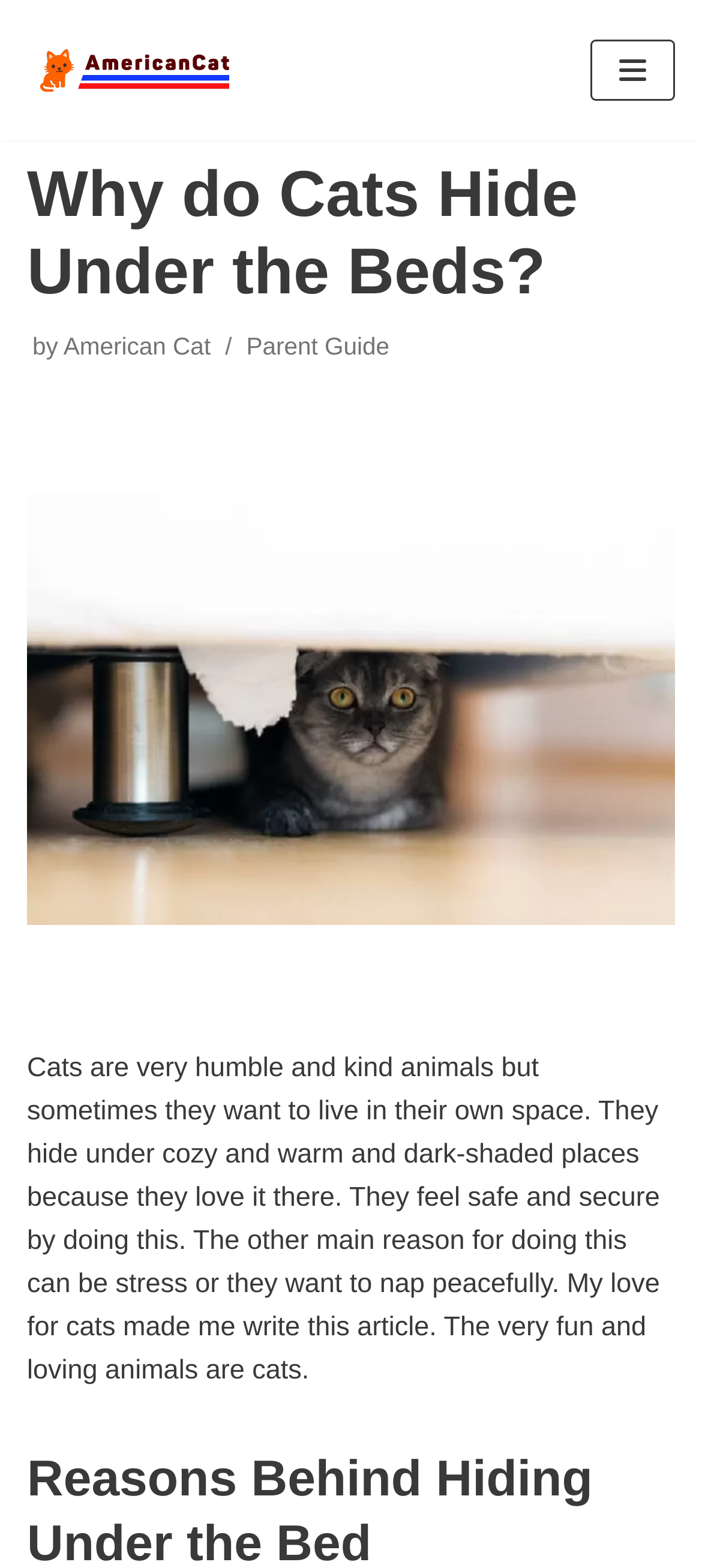Locate the bounding box of the UI element with the following description: "Skip to content".

[0.0, 0.037, 0.103, 0.06]